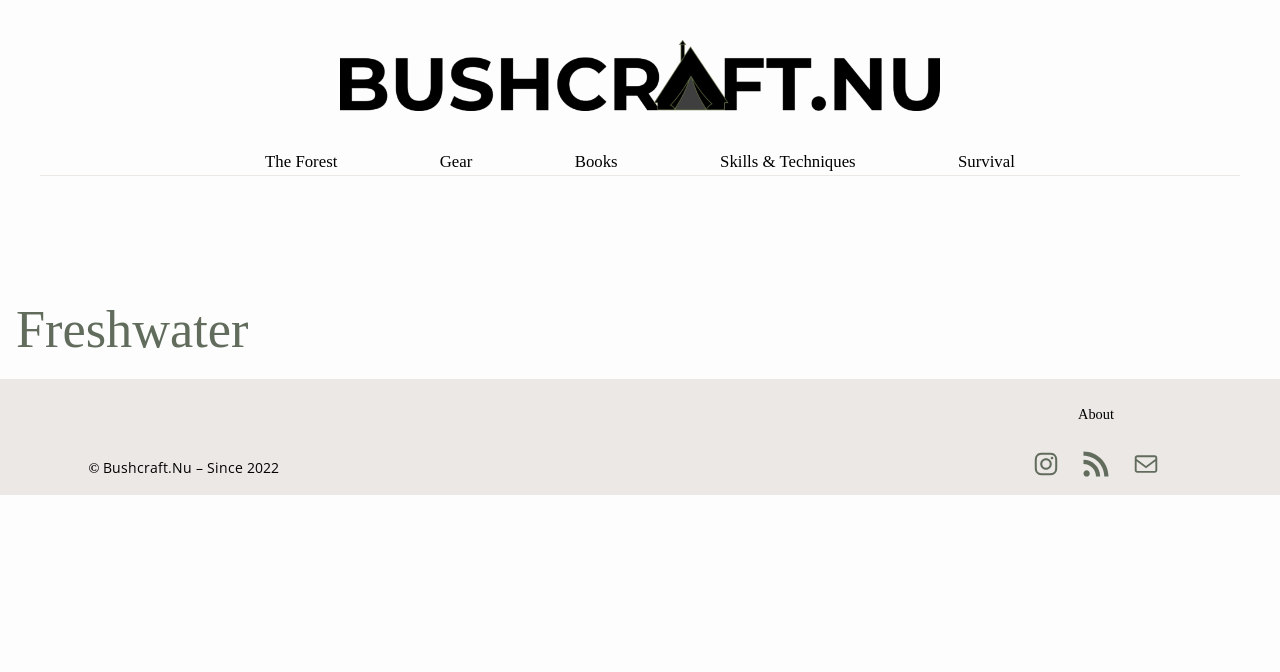Find the bounding box coordinates of the element to click in order to complete the given instruction: "Go to the About page."

[0.842, 0.6, 0.87, 0.633]